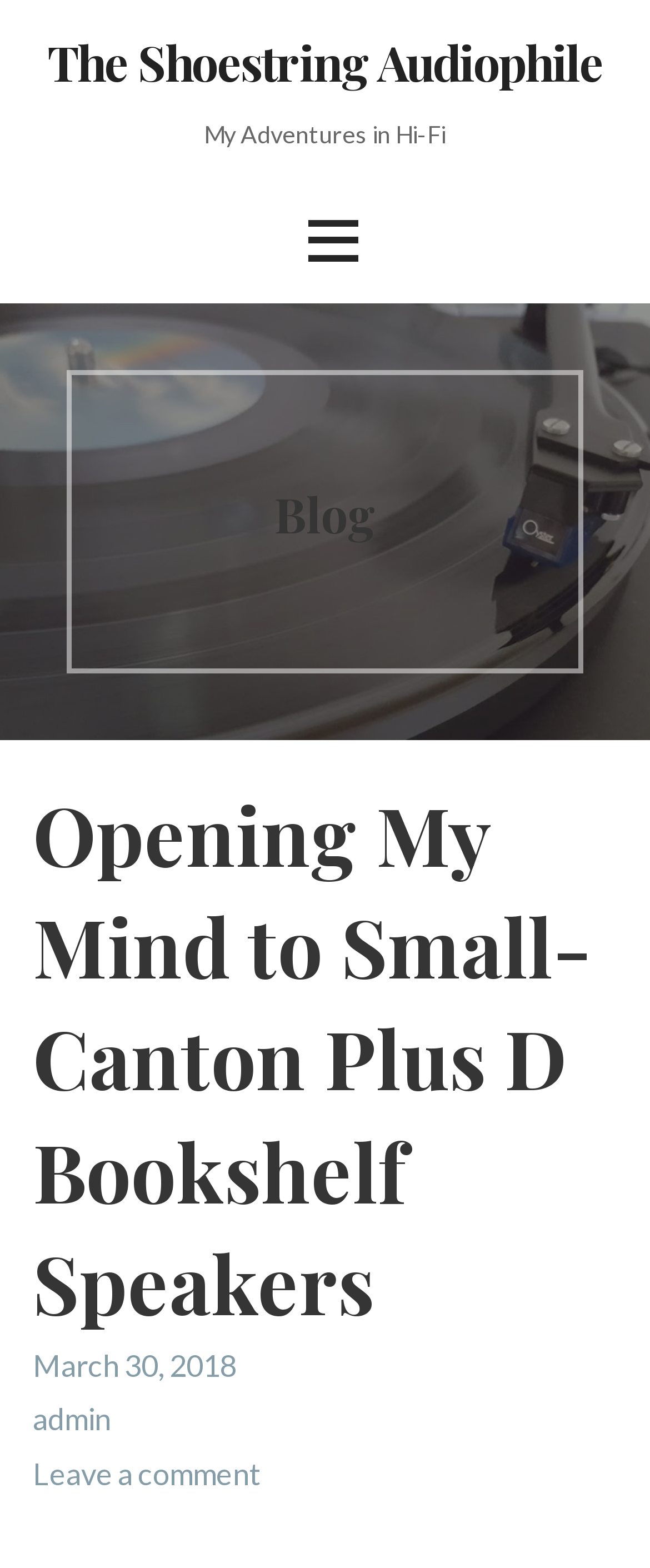What is the date mentioned on the webpage?
Using the details shown in the screenshot, provide a comprehensive answer to the question.

I found this date by looking at the StaticText element with a bounding box coordinate of [0.051, 0.859, 0.364, 0.882], which contains the text 'March 30, 2018'.